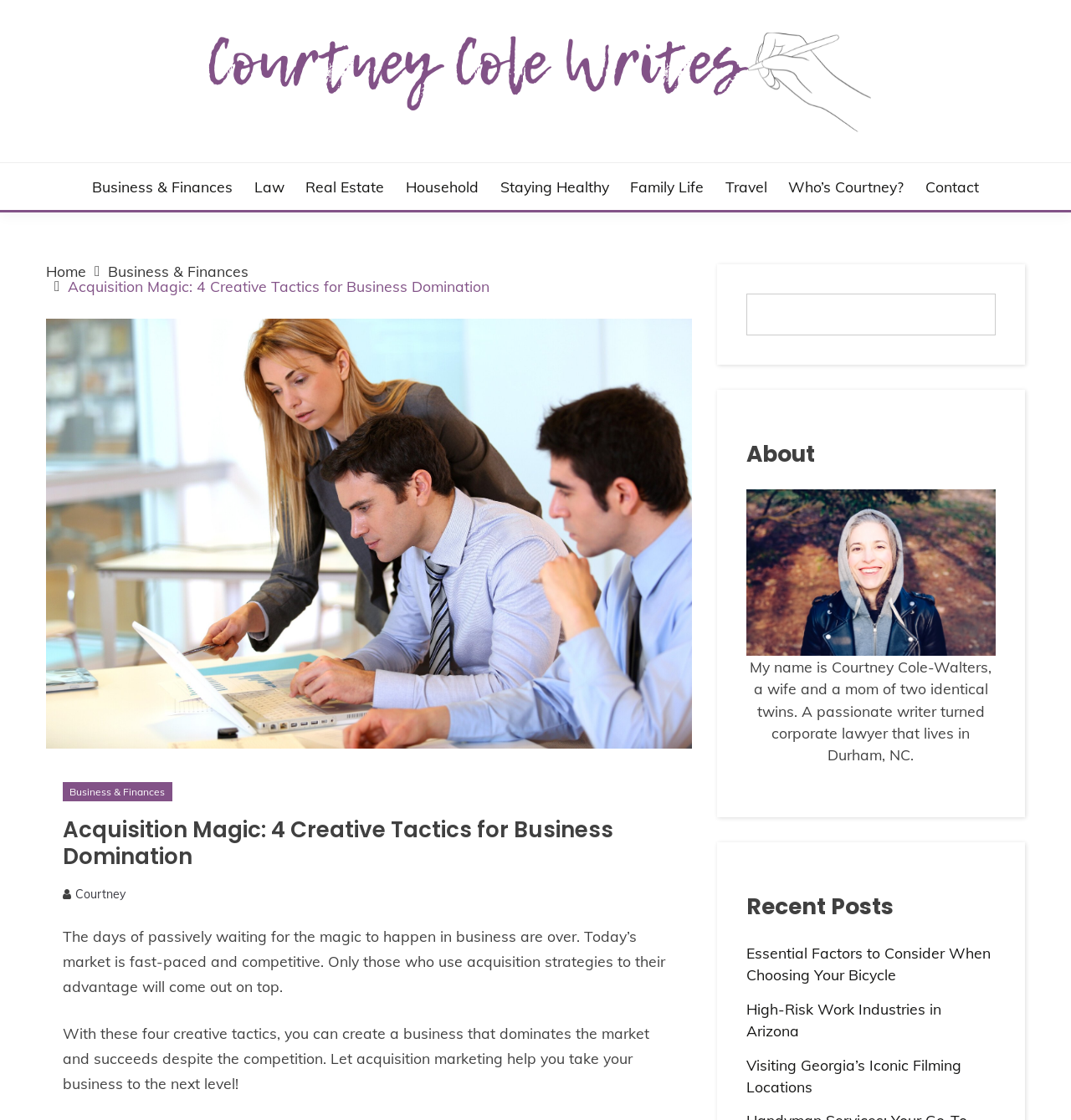Give a detailed overview of the webpage's appearance and contents.

This webpage is about Courtney Cole Writes, a blog focused on business and finance. At the top left, there is a logo of Courtney Cole Writes, accompanied by a link to the homepage. Below the logo, there are several links to different categories, including Business & Finances, Law, Real Estate, Household, Staying Healthy, Family Life, and Travel.

To the right of these links, there is a navigation section with breadcrumbs, showing the current page's location in the website's hierarchy. Below the navigation section, there is a large image that takes up most of the width of the page.

The main content of the page starts with a heading that reads "Acquisition Magic: 4 Creative Tactics for Business Domination". Below the heading, there is a brief introduction to the topic, stating that the days of passively waiting for success in business are over and that acquisition strategies are necessary to succeed in today's fast-paced market. The introduction is followed by a paragraph that promotes the use of acquisition marketing to take one's business to the next level.

On the right side of the page, there is a search box and a section about the author, Courtney Cole-Walters, with a brief bio and a heading that reads "About". Below the about section, there is a heading that reads "Recent Posts", followed by links to three recent articles on various topics.

At the very bottom of the page, there is a link with a icon, likely a social media link.